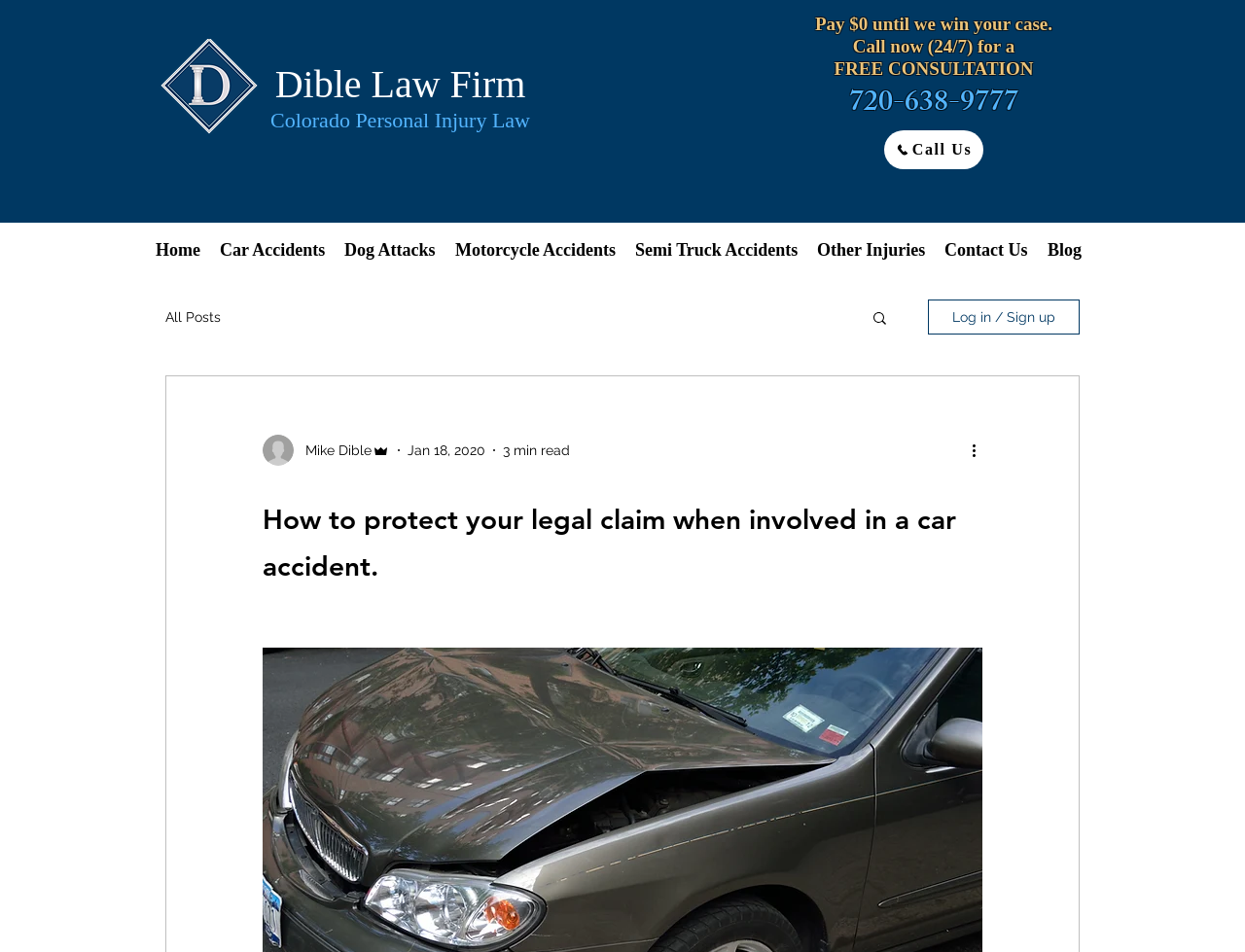What is the estimated reading time of the blog post?
Answer with a single word or phrase, using the screenshot for reference.

3 min